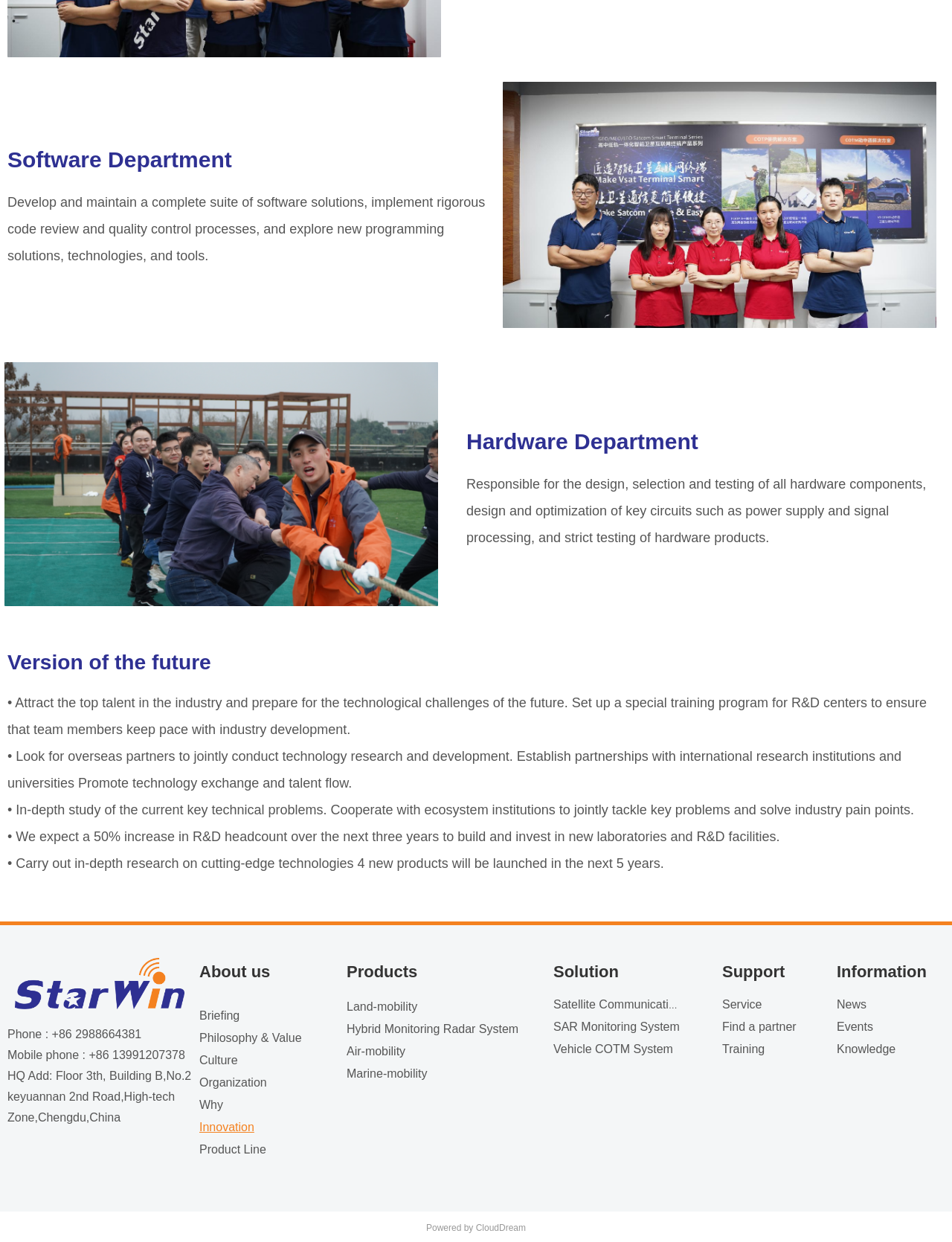Consider the image and give a detailed and elaborate answer to the question: 
What is the goal of the 'Version of the future' section?

The 'Version of the future' section outlines several goals, including attracting top talent, setting up a special training program, looking for overseas partners, and increasing R&D headcount. The overall goal of this section is to prepare the company for future technological challenges and to stay ahead in the industry.